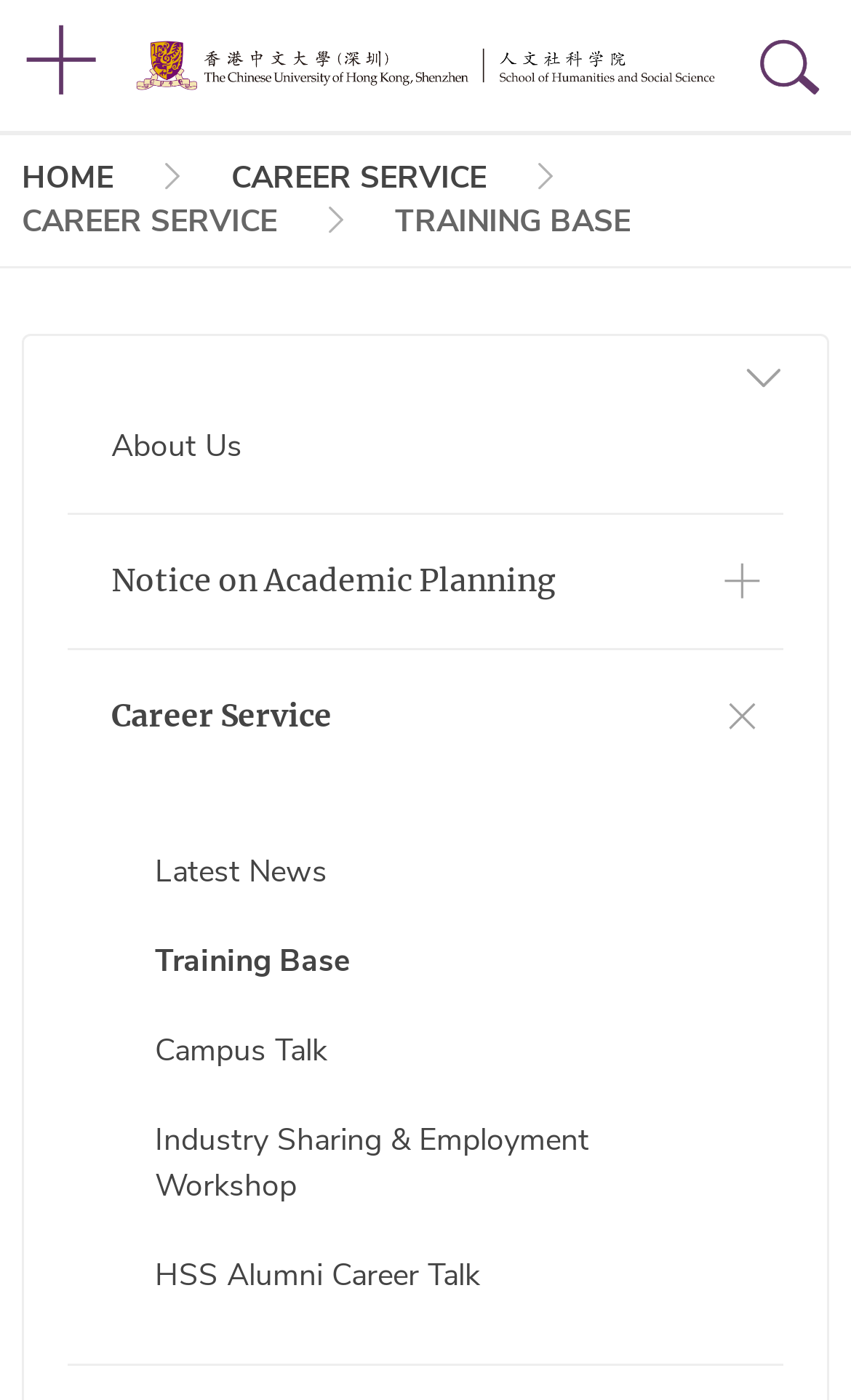Identify the bounding box coordinates for the region of the element that should be clicked to carry out the instruction: "visit training base". The bounding box coordinates should be four float numbers between 0 and 1, i.e., [left, top, right, bottom].

[0.131, 0.655, 0.869, 0.718]